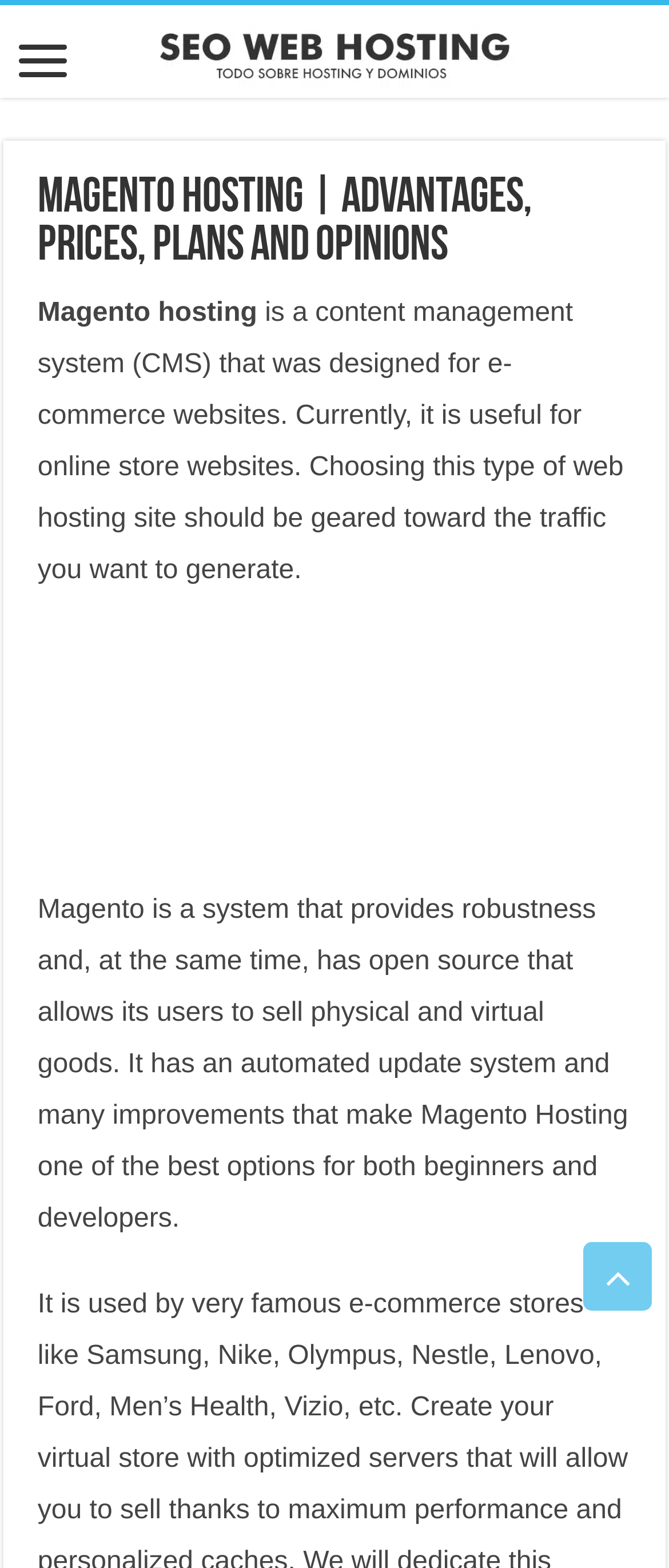What is the purpose of choosing Magento hosting?
Offer a detailed and exhaustive answer to the question.

The webpage states 'Choosing this type of web hosting site should be geared toward the traffic you want to generate.' This suggests that the purpose of choosing Magento hosting is to generate traffic for one's online store website.